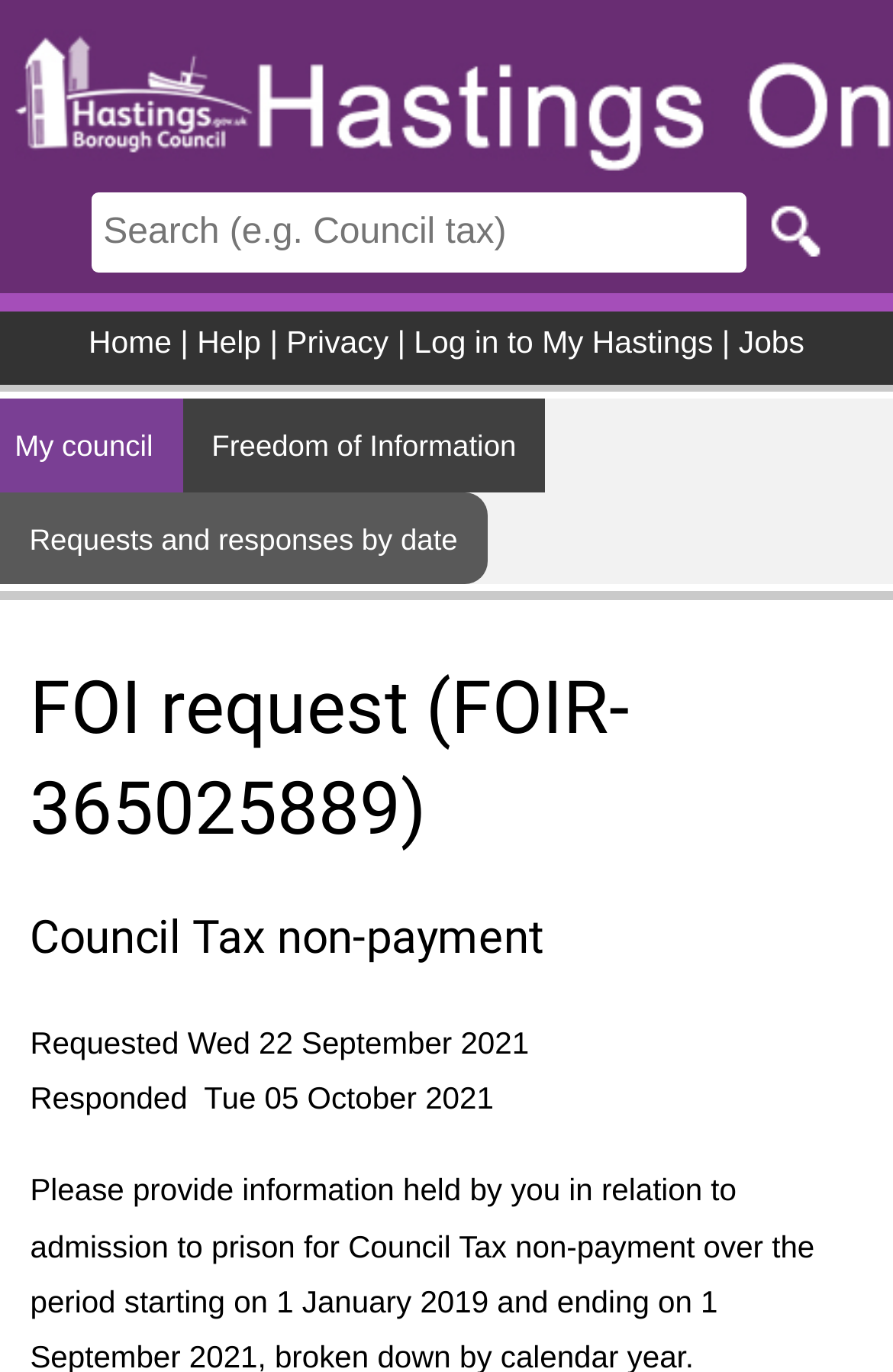Determine the primary headline of the webpage.

FOI request (FOIR-365025889)